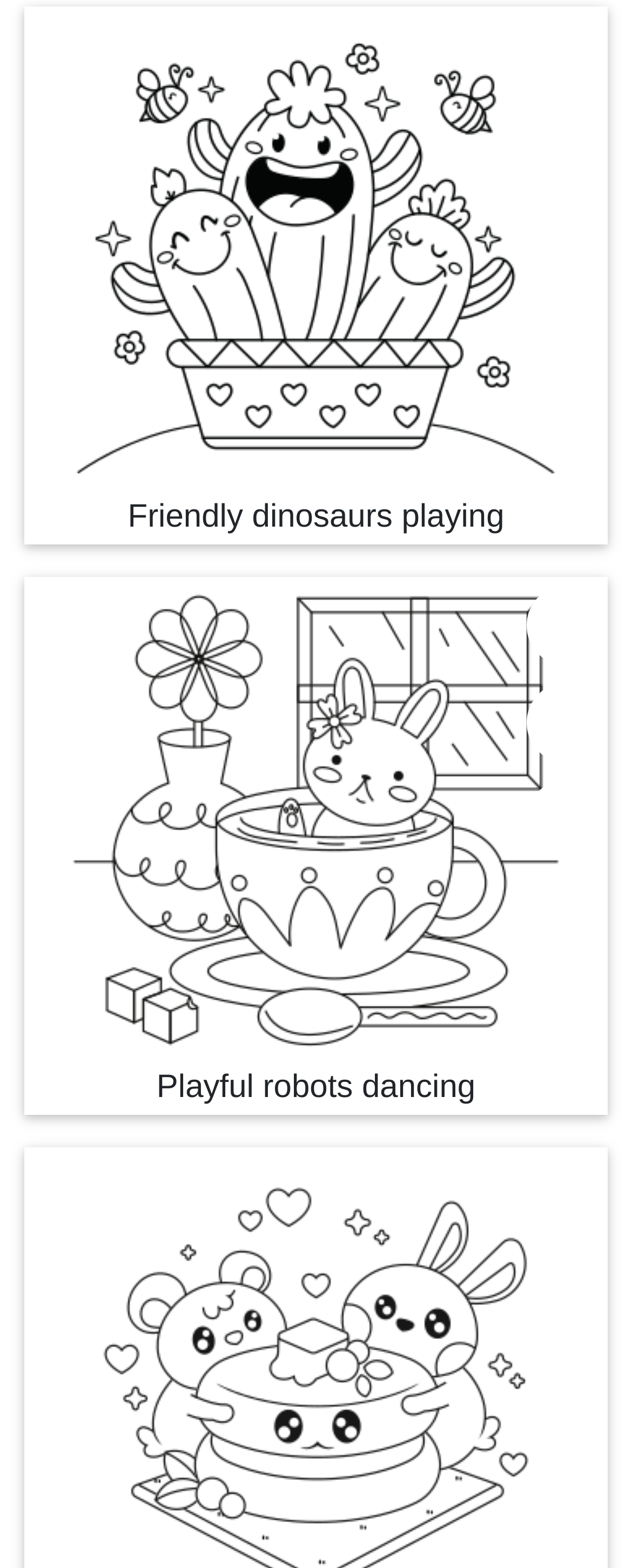With reference to the screenshot, provide a detailed response to the question below:
What options are available for the first image?

The first image has four links below it, which are 'Download to your pc', 'Print this coloring page', 'Color the image online', and 'Paint the image online'. These are the options available for the first image.